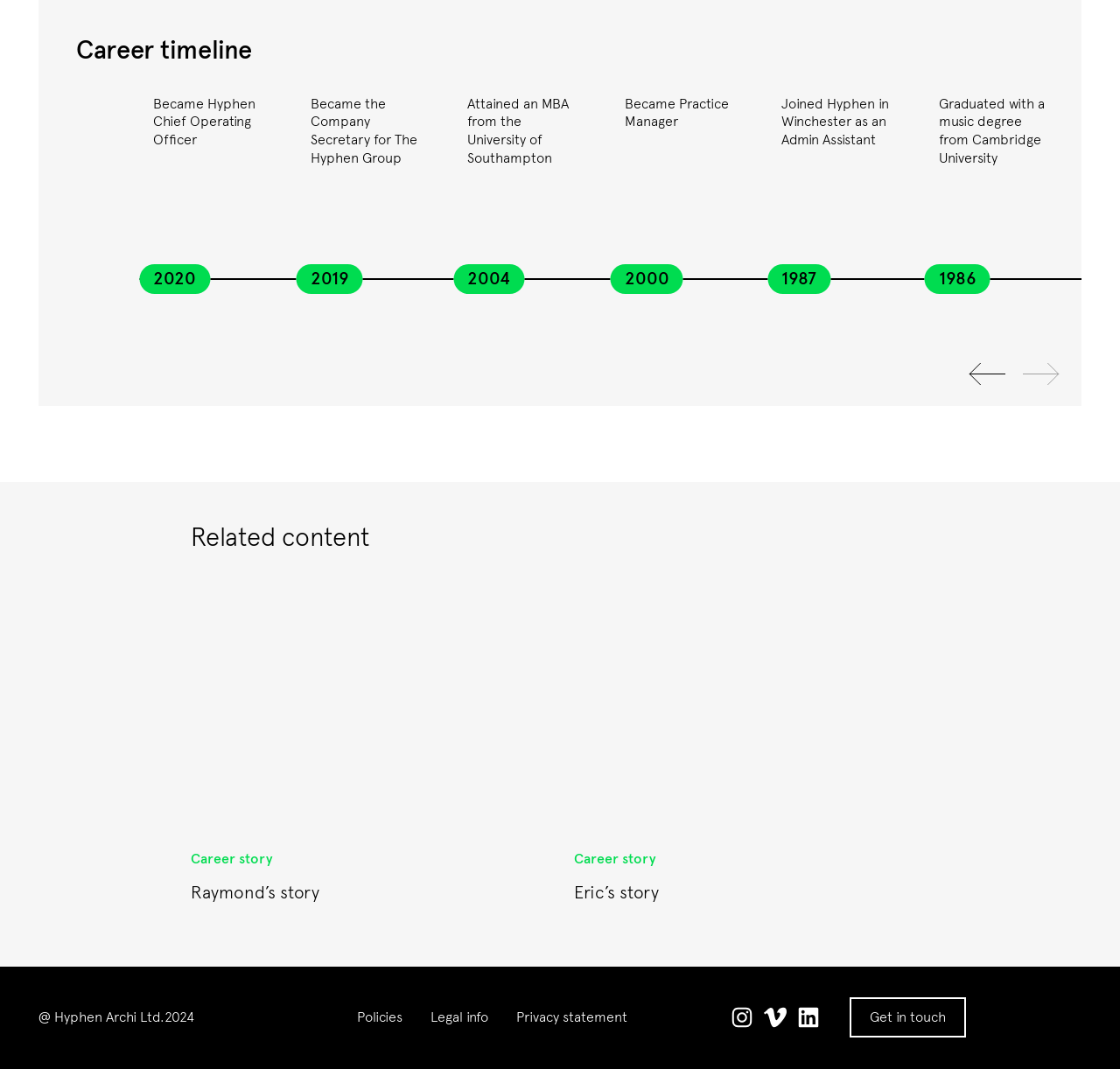Using the provided element description "Get in touch", determine the bounding box coordinates of the UI element.

[0.758, 0.933, 0.863, 0.971]